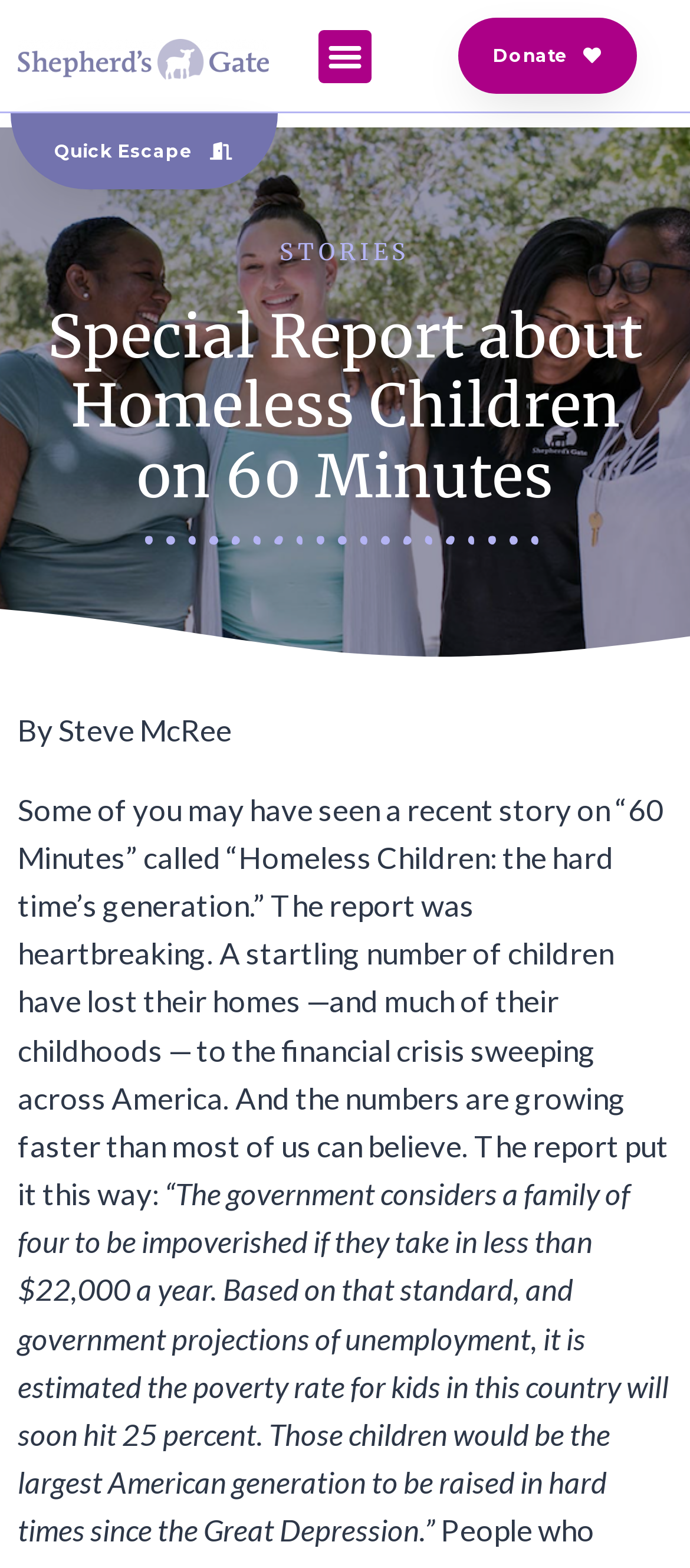Determine the bounding box coordinates for the HTML element mentioned in the following description: "Quick Escape". The coordinates should be a list of four floats ranging from 0 to 1, represented as [left, top, right, bottom].

[0.014, 0.072, 0.401, 0.121]